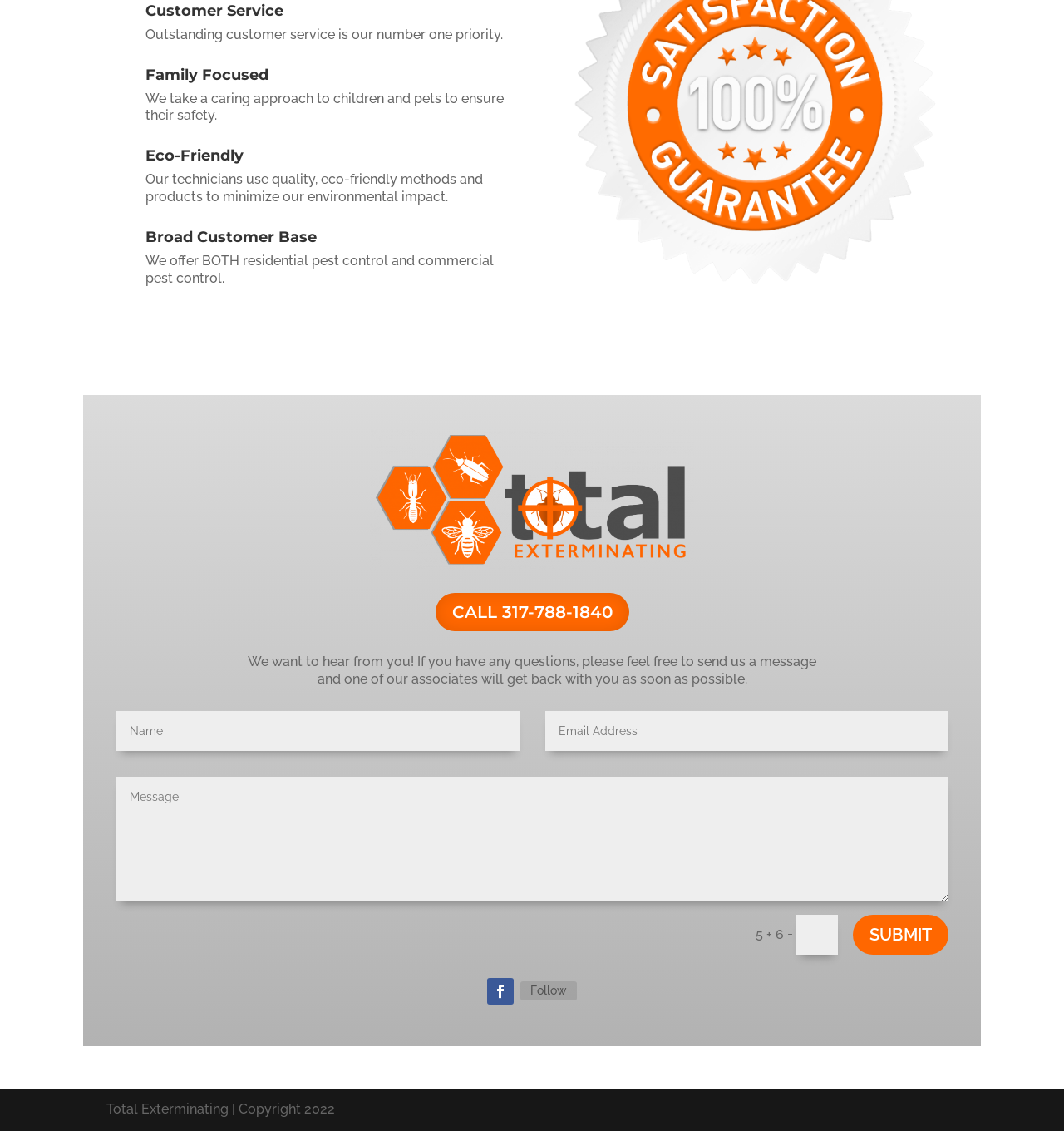Using the description "name="et_pb_contact_email_0" placeholder="Email Address"", locate and provide the bounding box of the UI element.

[0.512, 0.623, 0.891, 0.658]